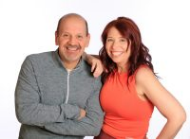Generate a detailed caption that describes the image.

The image features two cheerful individuals posing together, showcasing a sense of camaraderie and joy. The man, wearing a gray zip-up jacket, stands with one arm crossed over his chest, exuding a friendly demeanor. Beside him, a woman in a vibrant orange tank top smiles warmly at the camera, suggesting an inviting and engaging atmosphere. Both appear to embody an energetic and positive spirit, which aligns well with the dynamic lifestyle promoted by Peloton. This image likely embodies the community-focused and supportive nature of Peloton's initiatives, reflecting their emphasis on connection and motivation within the fitness journey. The overall composition is bright and lively, enhancing the theme of enthusiasm for health and fitness.